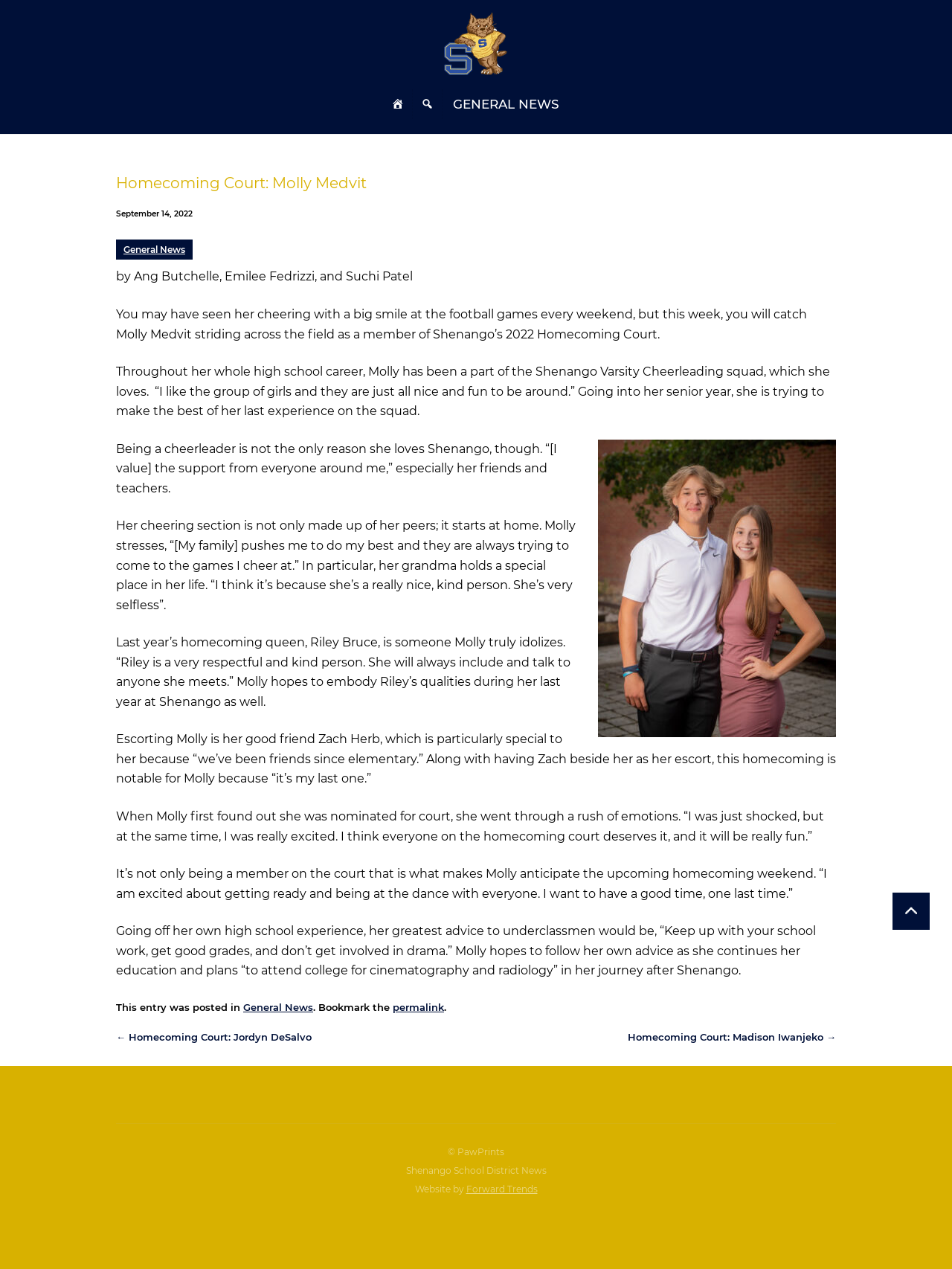Who is the previous year's homecoming queen?
Based on the content of the image, thoroughly explain and answer the question.

The article mentions that Riley Bruce is the previous year's homecoming queen, and Molly idolizes her for being respectful and kind, as mentioned in the article.